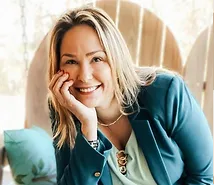Please look at the image and answer the question with a detailed explanation: What is the color of the woman's blazer?

The caption specifically states that the woman is 'dressed in a teal blazer over a light-colored top', which directly answers the question.